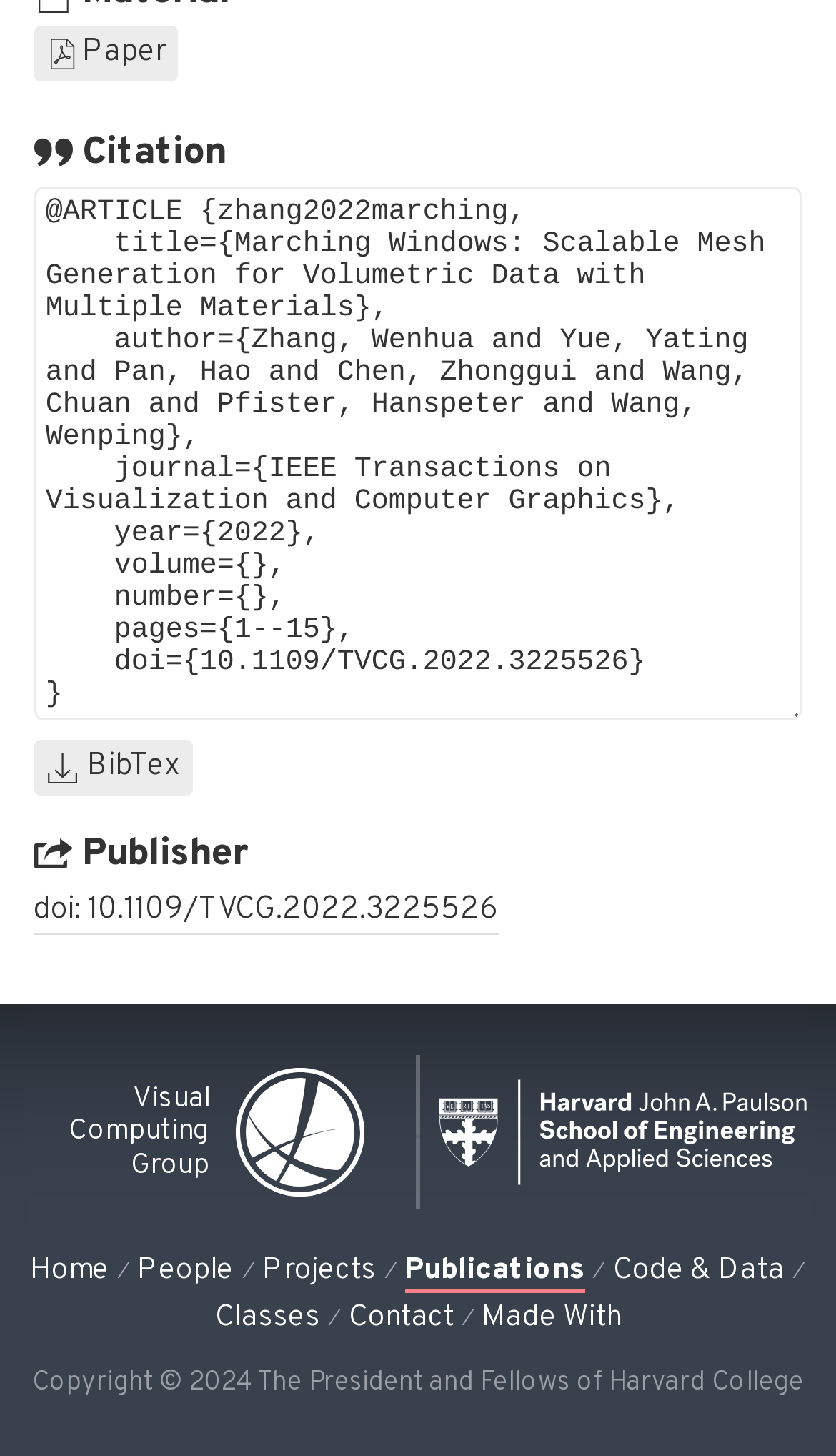Identify the bounding box coordinates necessary to click and complete the given instruction: "View 'Publications'".

[0.484, 0.859, 0.699, 0.888]